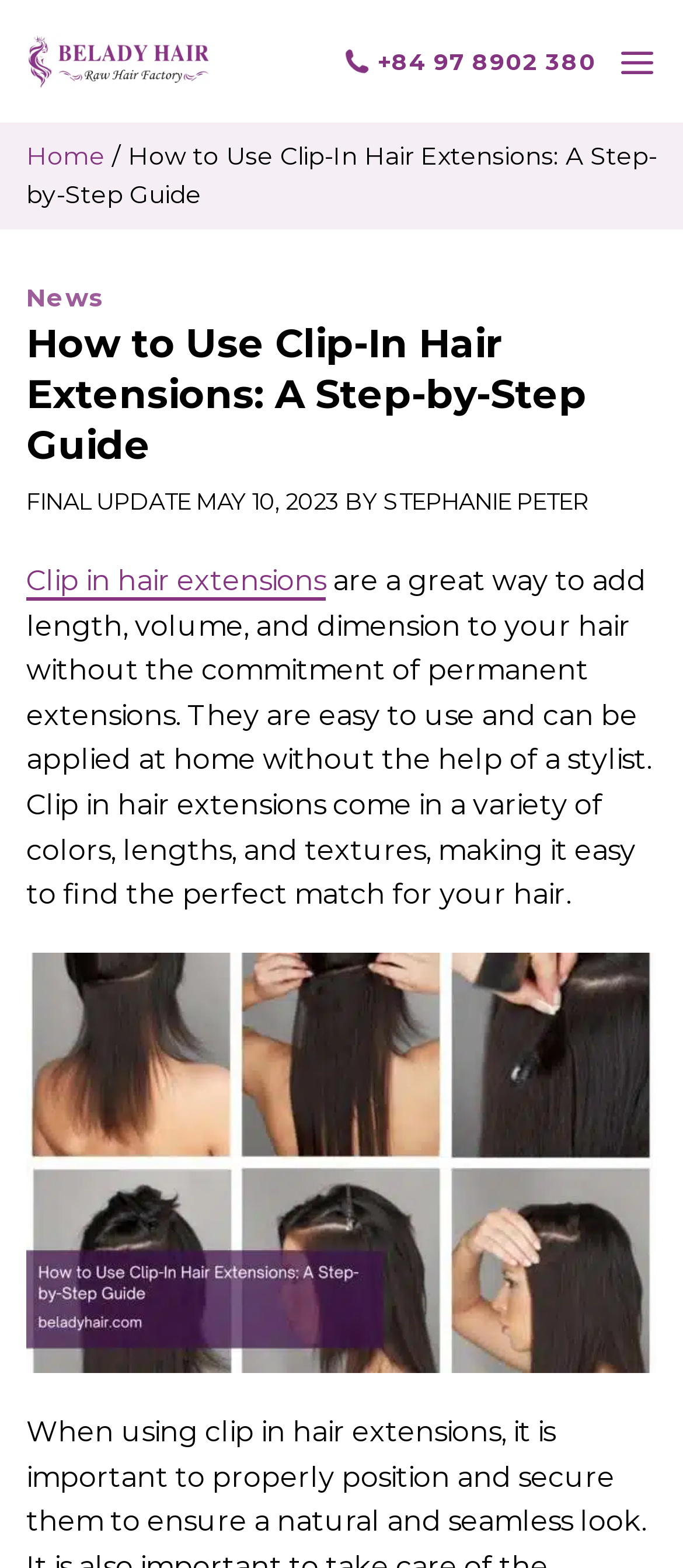Determine the bounding box coordinates of the UI element described below. Use the format (top-left x, top-left y, bottom-right x, bottom-right y) with floating point numbers between 0 and 1: +84 97 8902 380

[0.505, 0.027, 0.874, 0.051]